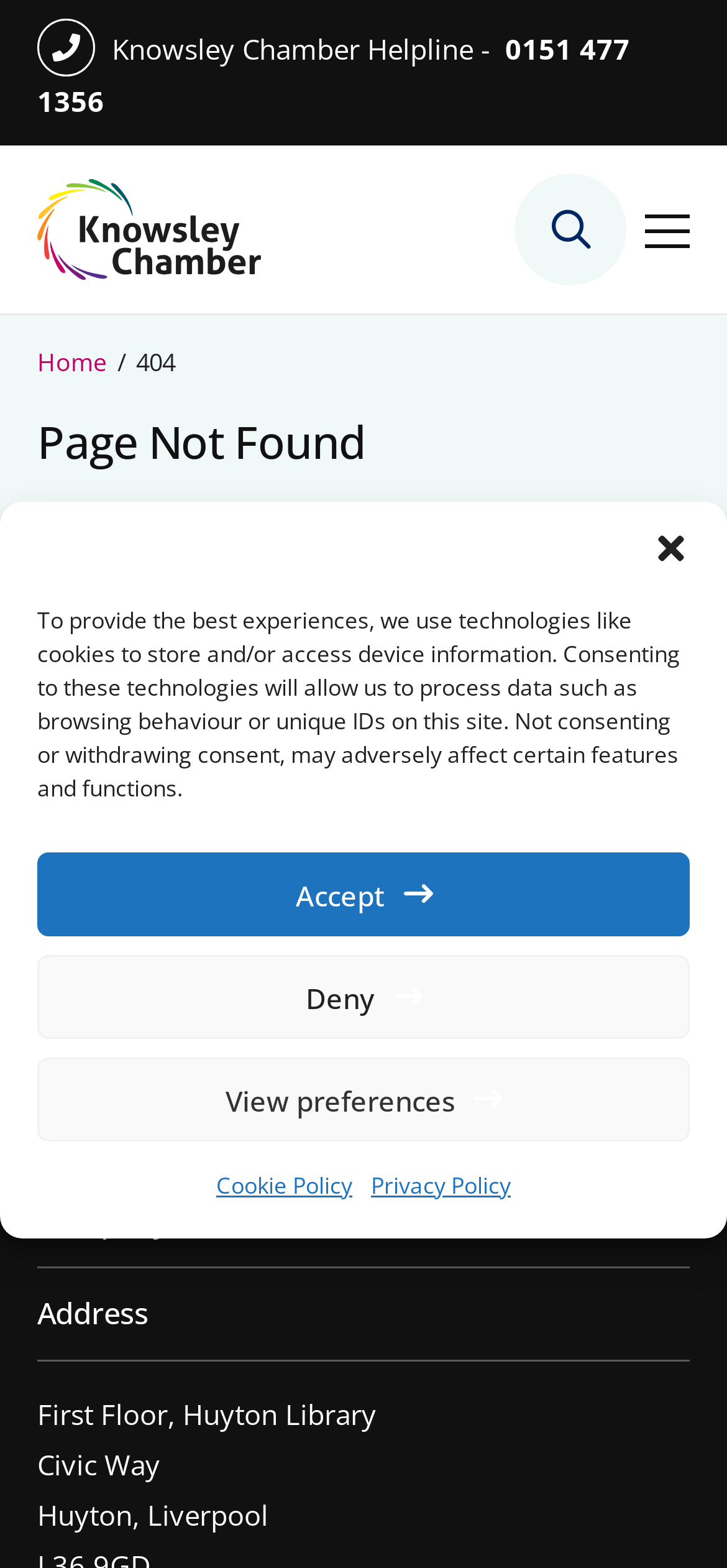What is the phone number of Knowsley Chamber Helpline?
Answer the question using a single word or phrase, according to the image.

0151 477 1356